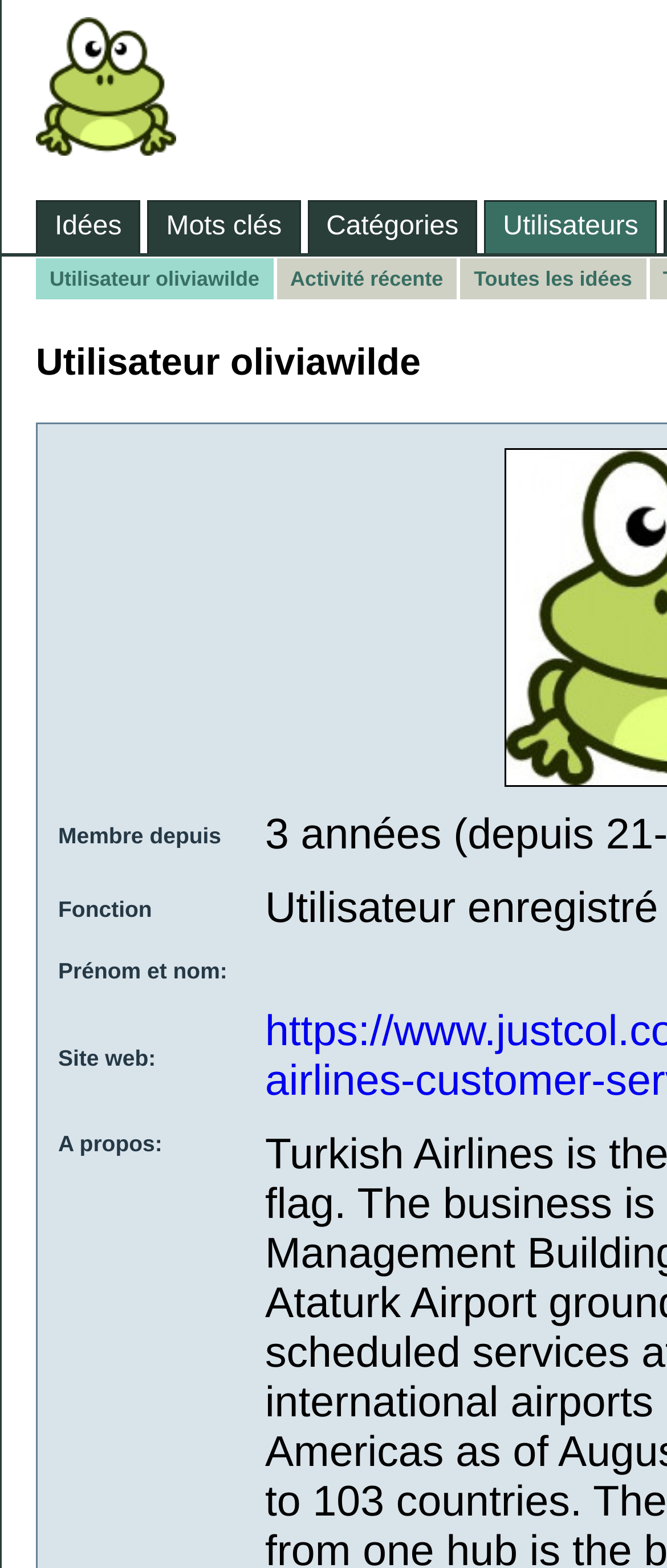Determine the bounding box coordinates of the section to be clicked to follow the instruction: "visit user oliviawilde's homepage". The coordinates should be given as four float numbers between 0 and 1, formatted as [left, top, right, bottom].

[0.054, 0.165, 0.409, 0.191]